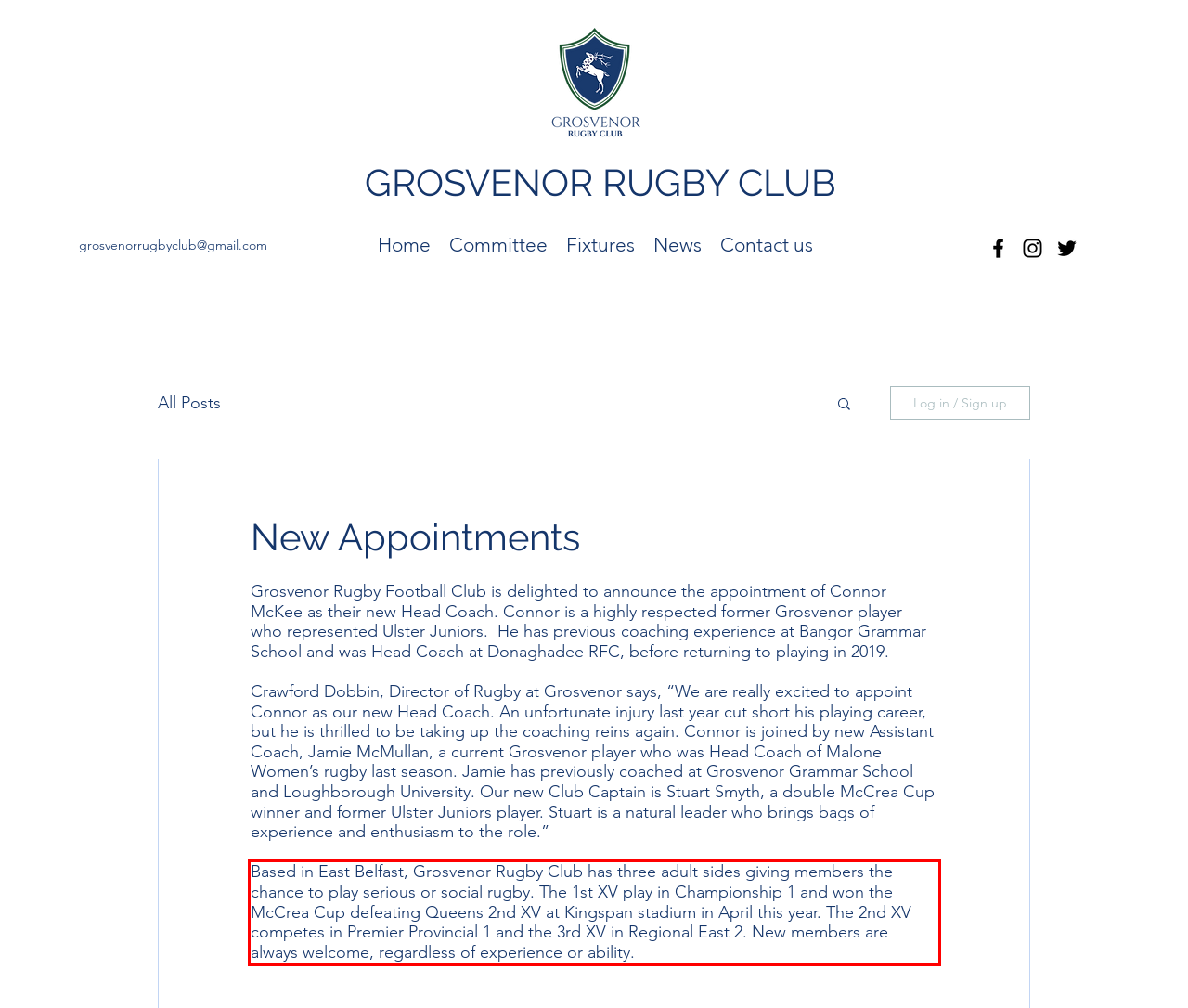Locate the red bounding box in the provided webpage screenshot and use OCR to determine the text content inside it.

Based in East Belfast, Grosvenor Rugby Club has three adult sides giving members the chance to play serious or social rugby. The 1st XV play in Championship 1 and won the McCrea Cup defeating Queens 2nd XV at Kingspan stadium in April this year. The 2nd XV competes in Premier Provincial 1 and the 3rd XV in Regional East 2. New members are always welcome, regardless of experience or ability.